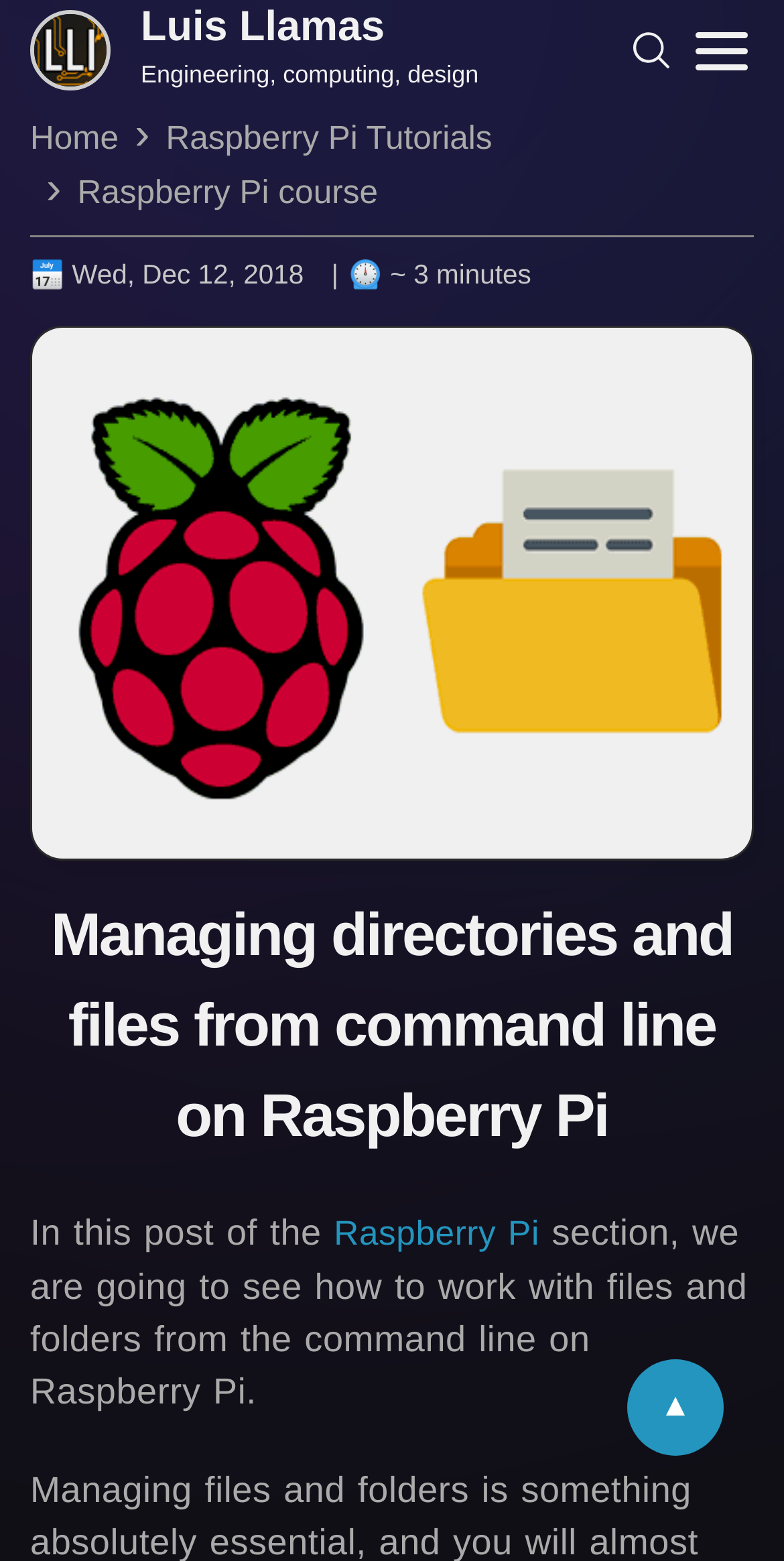Detail the features and information presented on the webpage.

This webpage is about managing directories and files from the command line on Raspberry Pi. At the top left corner, there is a logo of LuisLlamas, accompanied by a link to Luis Llamas Engineering, computing, design. On the top right corner, there is a search link with a magnifying glass icon. Next to it, a button with a menu icon is located.

Below the top section, there is a menu with several options, including Introduction, Installation, Command line interface (cli), List of useful commands, Configuration, Applications, and Programming. These options are arranged vertically, with Introduction at the top and Programming at the bottom.

The main content of the webpage is divided into sections, with a breadcrumb navigation bar at the top, showing the path Home > Raspberry Pi Tutorials > Raspberry Pi course. Below the navigation bar, there is a horizontal separator line, followed by a section with information about the article, including the publication date and time to read.

The main heading, "Managing directories and files from command line on Raspberry Pi", is located below the article information section. The article content starts with a brief introduction, mentioning that the post will cover working with files and folders from the command line on Raspberry Pi.

At the bottom right corner of the webpage, there is a button with an upward arrow icon, allowing users to scroll back to the top of the page.